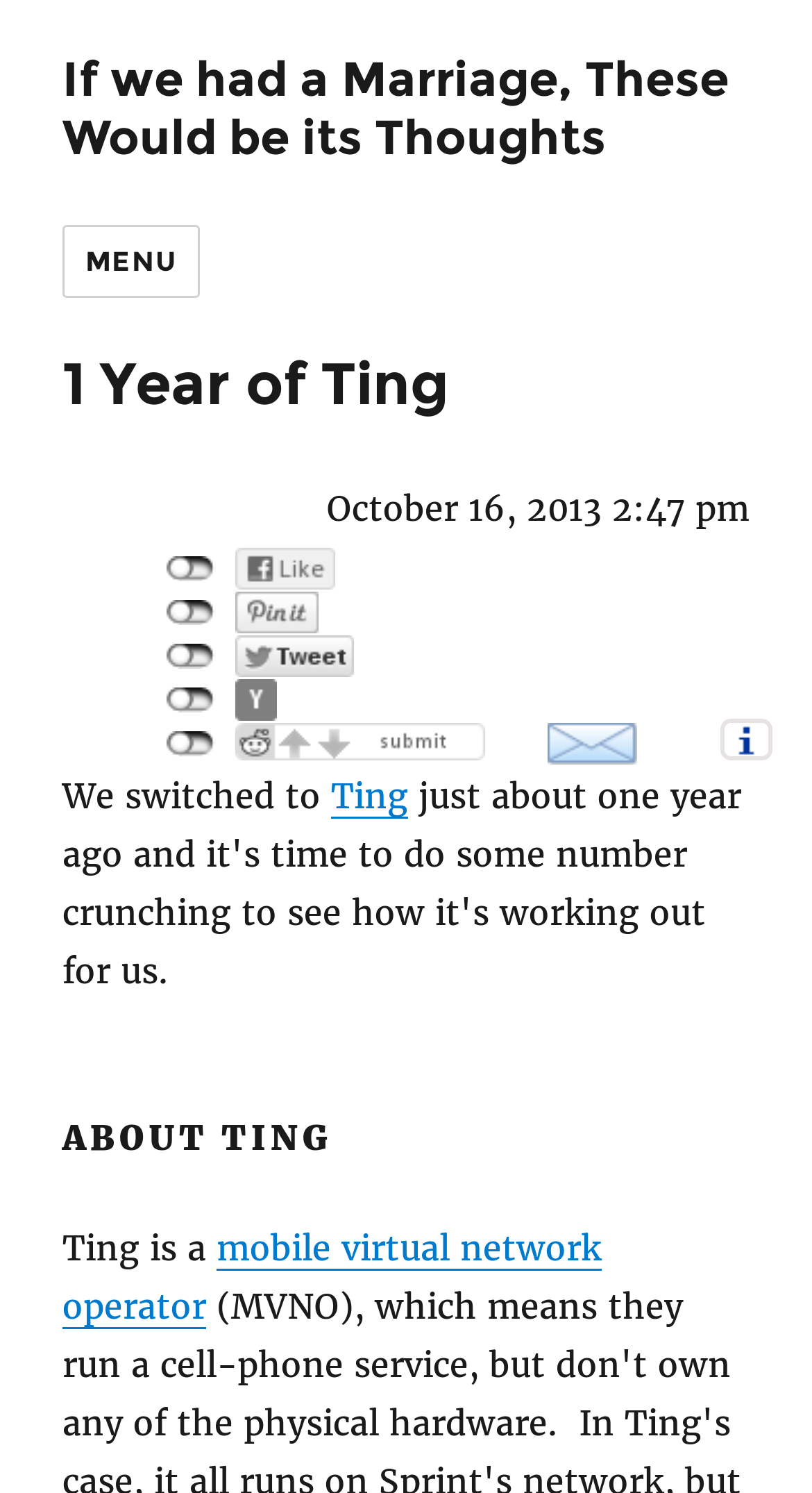How many social media icons are there?
Respond with a short answer, either a single word or a phrase, based on the image.

5